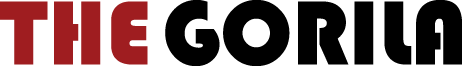What is the likely focus of the website?
Your answer should be a single word or phrase derived from the screenshot.

Emergent technologies, software development, and cultural commentary